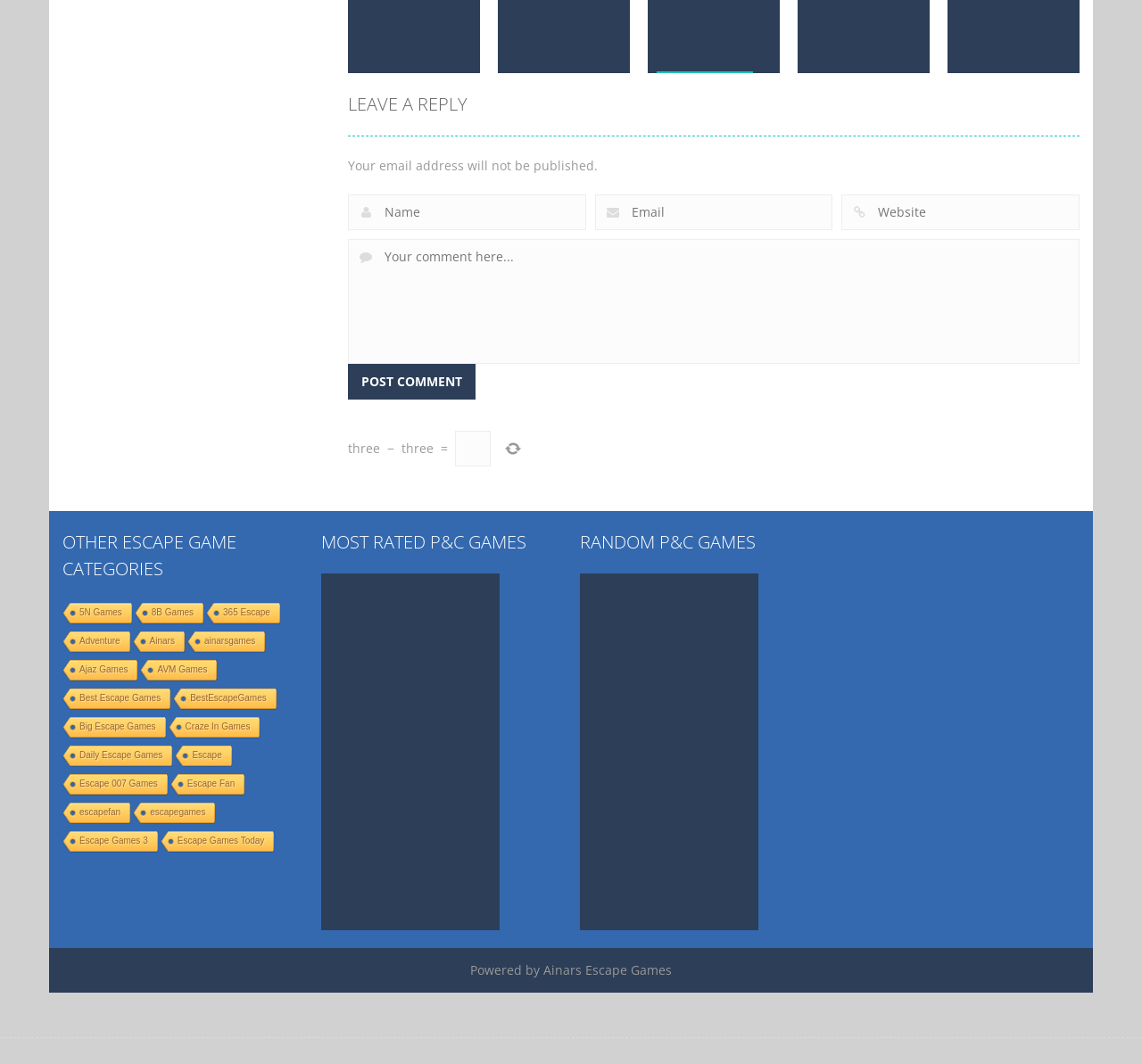Reply to the question below using a single word or brief phrase:
What is the rating of Mushroom Forest Adventure?

5.00 out of 5